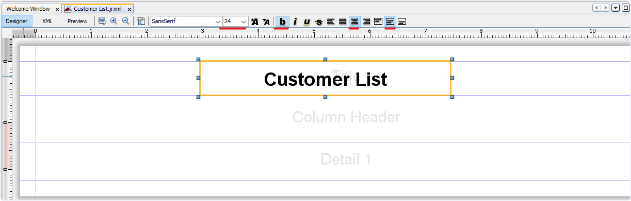Use one word or a short phrase to answer the question provided: 
How many labeled sections are below the title?

Two